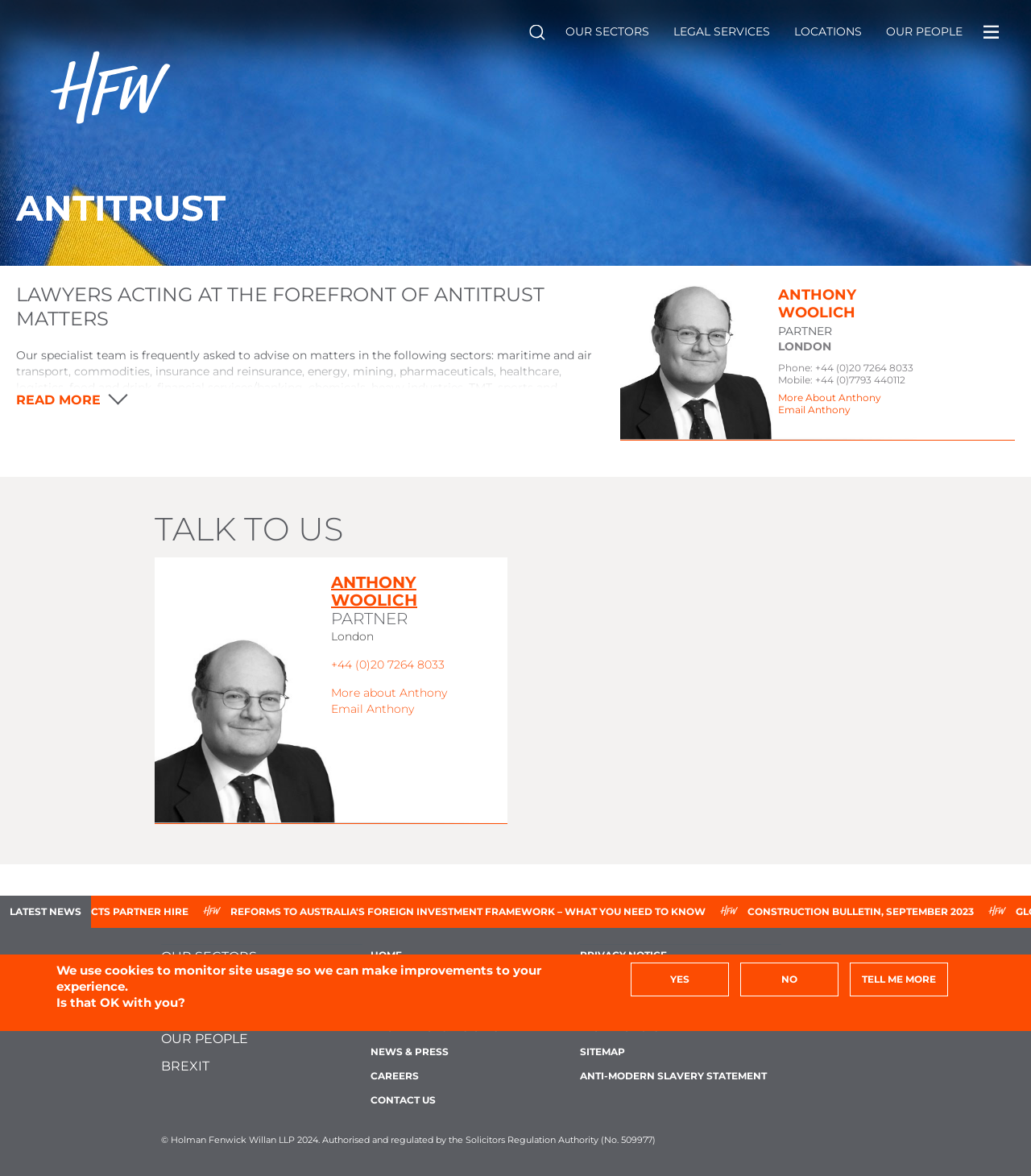Extract the bounding box for the UI element that matches this description: "Contact Us".

[0.359, 0.93, 0.555, 0.951]